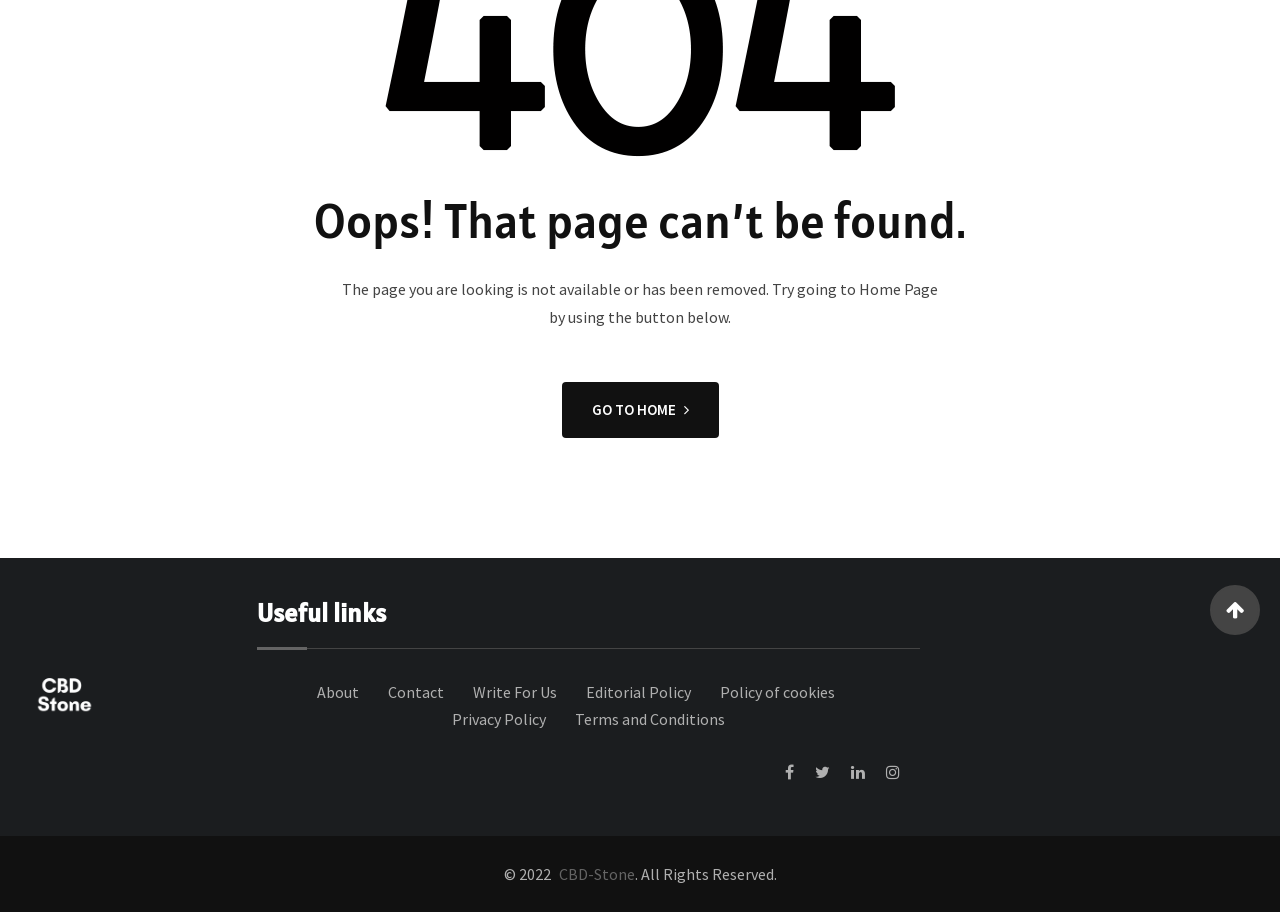Provide the bounding box coordinates of the HTML element this sentence describes: "Policy of cookies". The bounding box coordinates consist of four float numbers between 0 and 1, i.e., [left, top, right, bottom].

[0.563, 0.748, 0.653, 0.77]